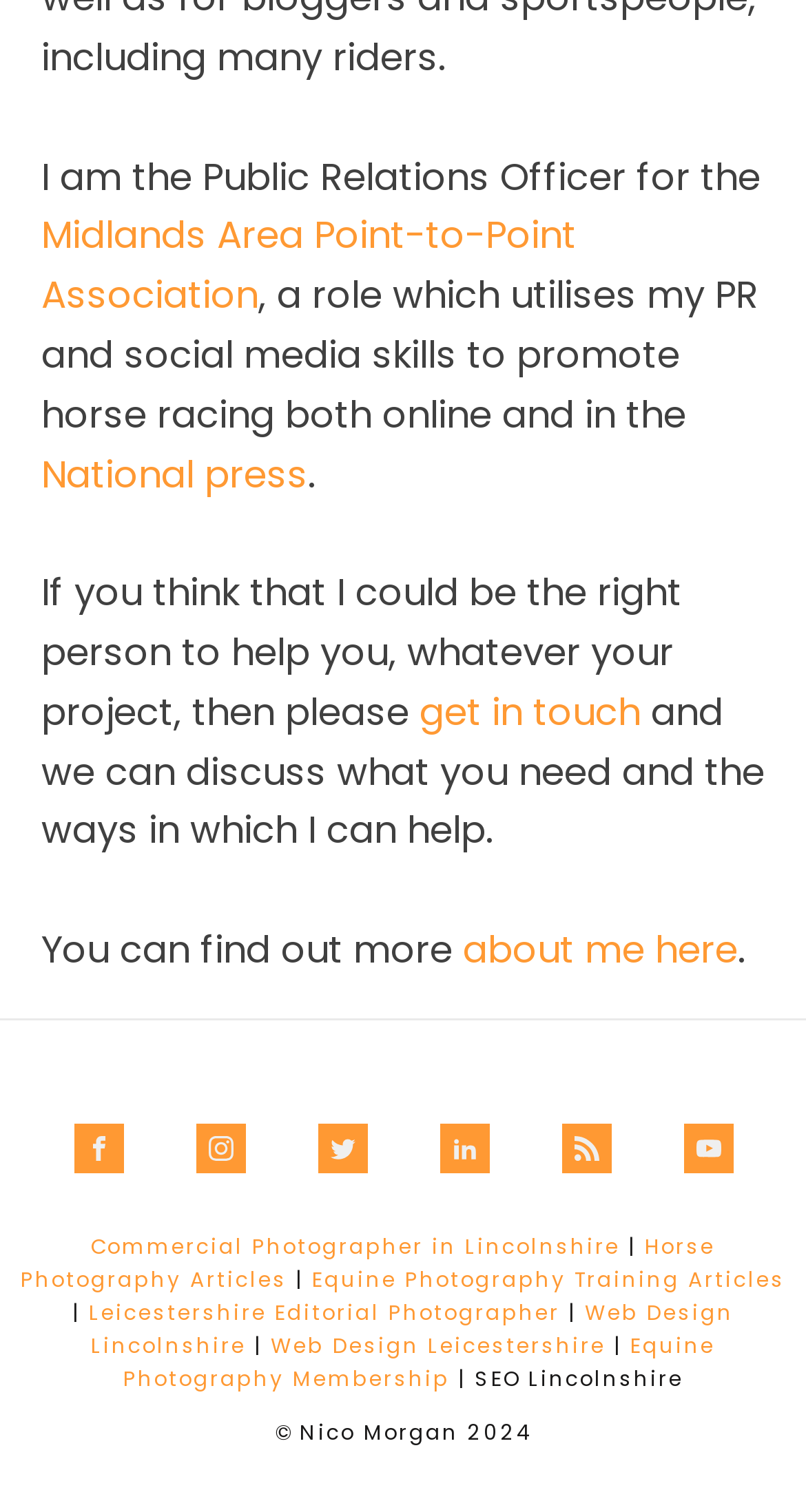Examine the image carefully and respond to the question with a detailed answer: 
What is the profession of Nico Morgan?

The answer can be found by looking at the links on the webpage. One of the links is 'Commercial Photographer in Lincolnshire', which suggests that Nico Morgan is a commercial photographer.